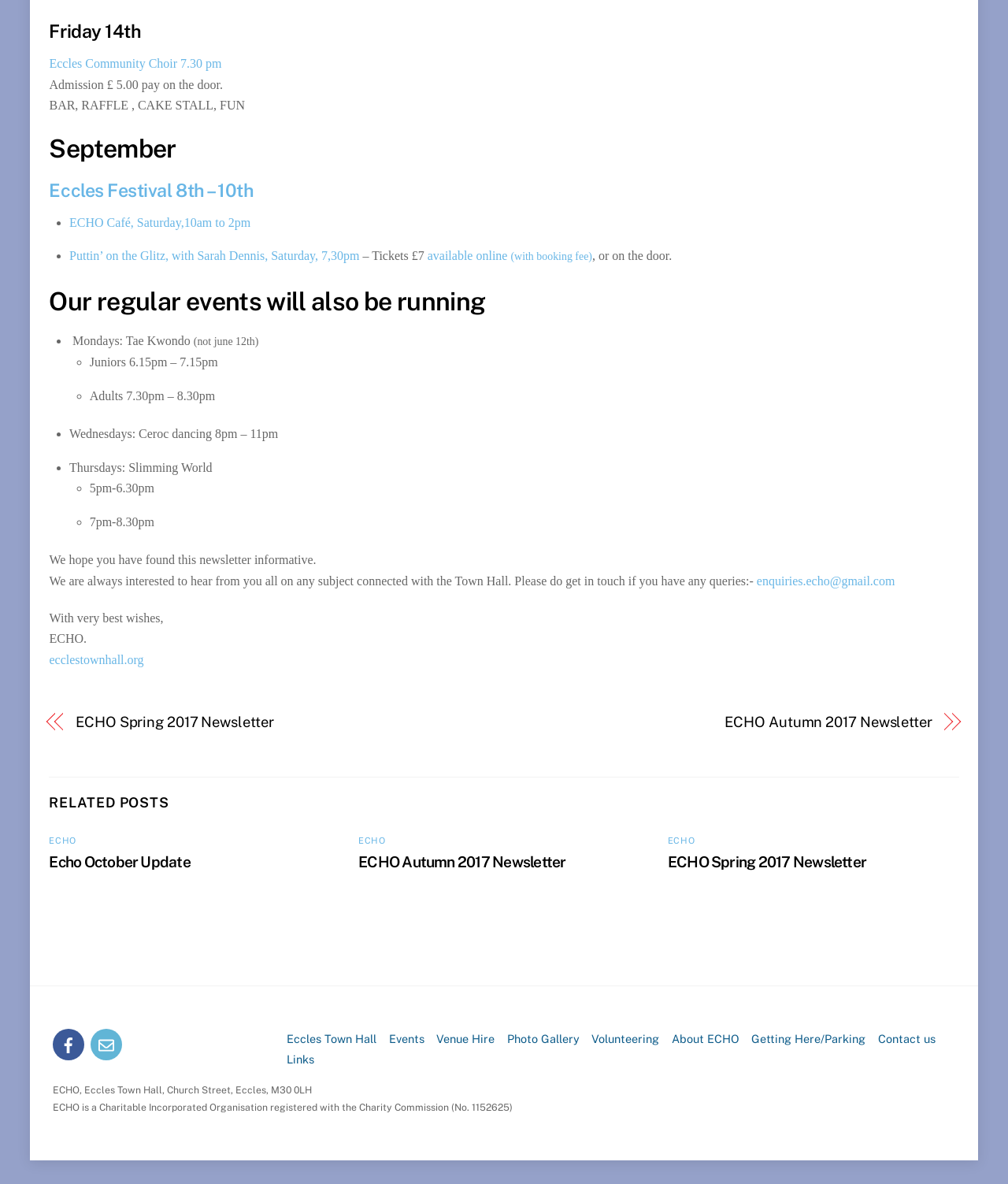Identify the bounding box coordinates for the element you need to click to achieve the following task: "Click on the link to Eccles Community Choir event". Provide the bounding box coordinates as four float numbers between 0 and 1, in the form [left, top, right, bottom].

[0.049, 0.048, 0.22, 0.059]